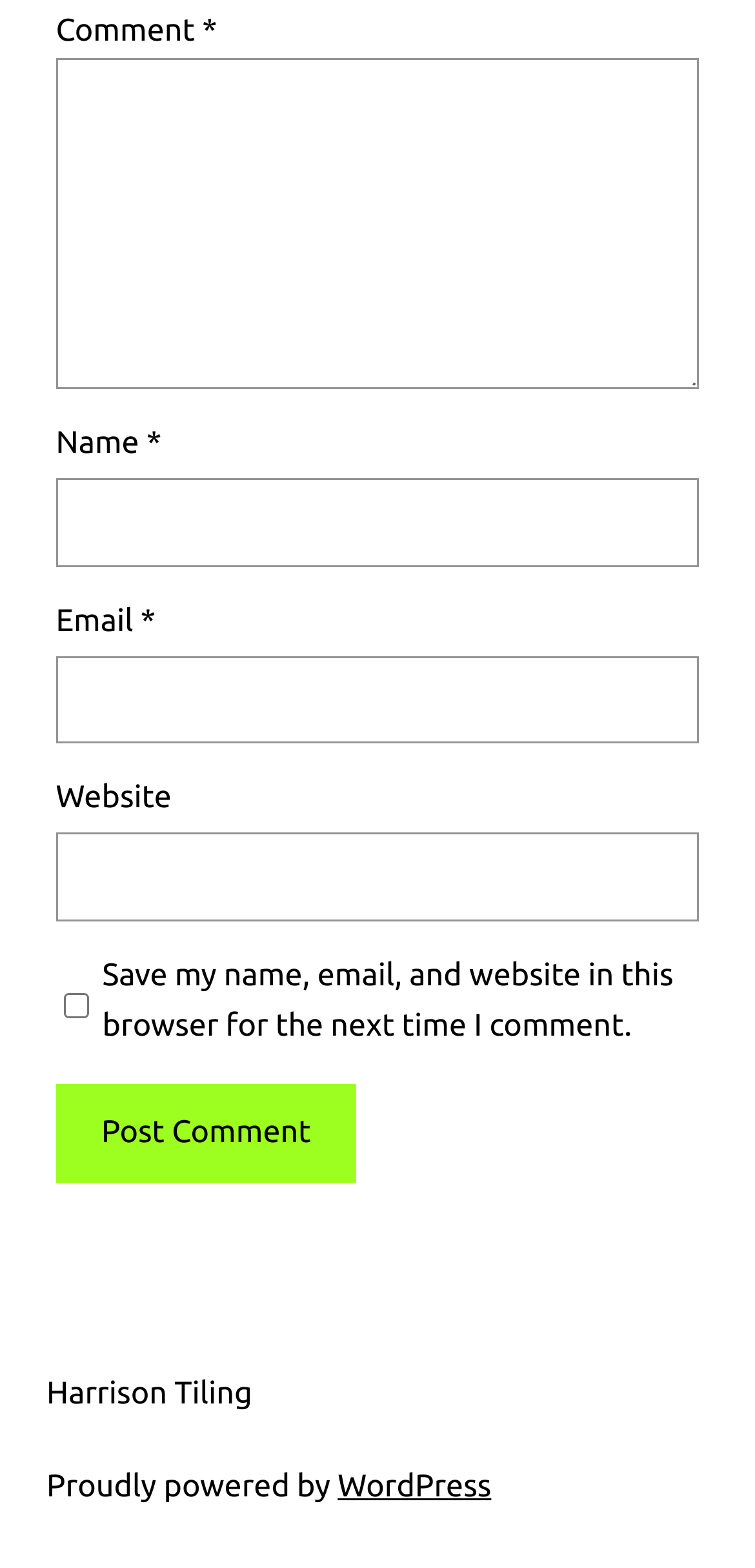How many textboxes are required?
Using the image as a reference, answer the question in detail.

There are three required textboxes on the webpage: 'Comment', 'Name', and 'Email'. These textboxes are marked with an asterisk (*) indicating that they are required fields.